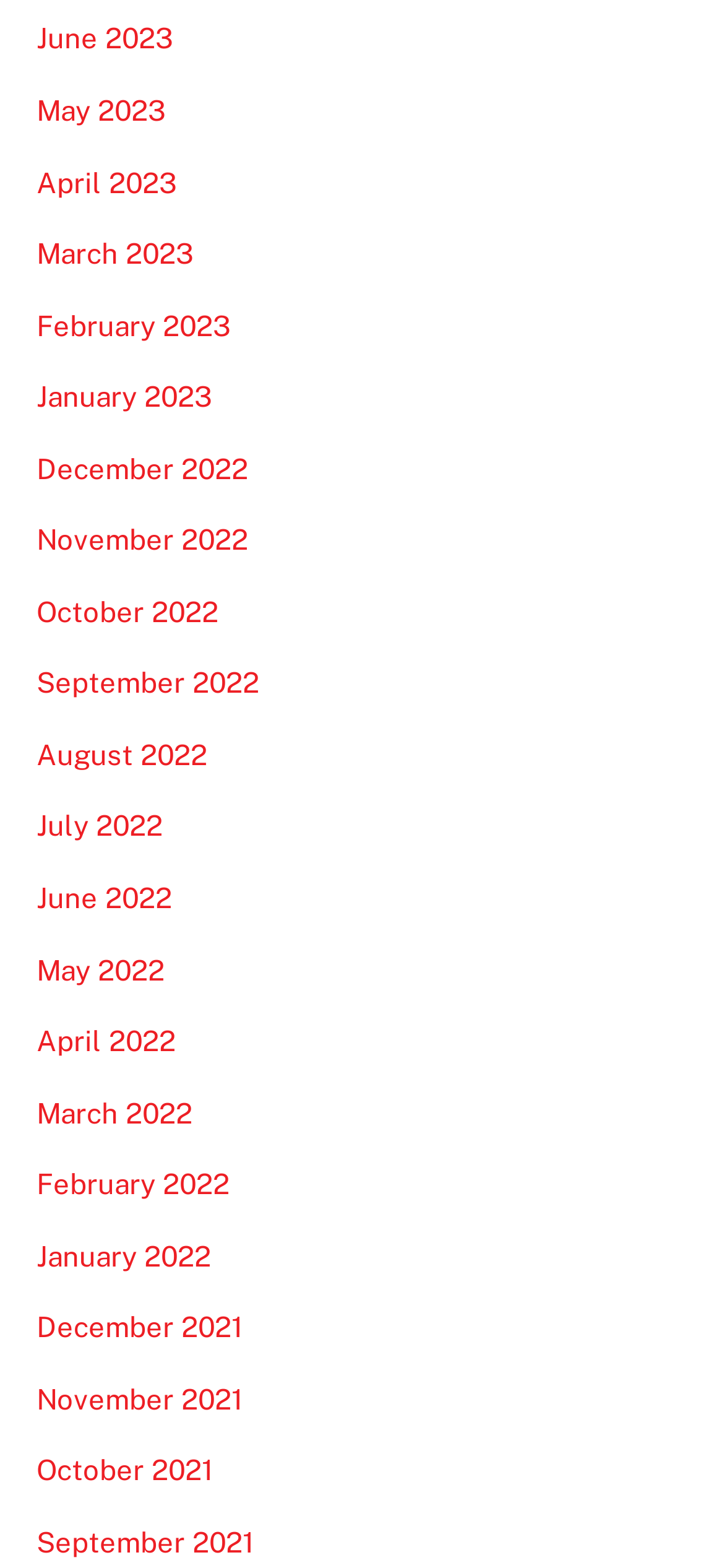Please find the bounding box coordinates of the element that must be clicked to perform the given instruction: "view May 2022". The coordinates should be four float numbers from 0 to 1, i.e., [left, top, right, bottom].

[0.05, 0.608, 0.227, 0.628]